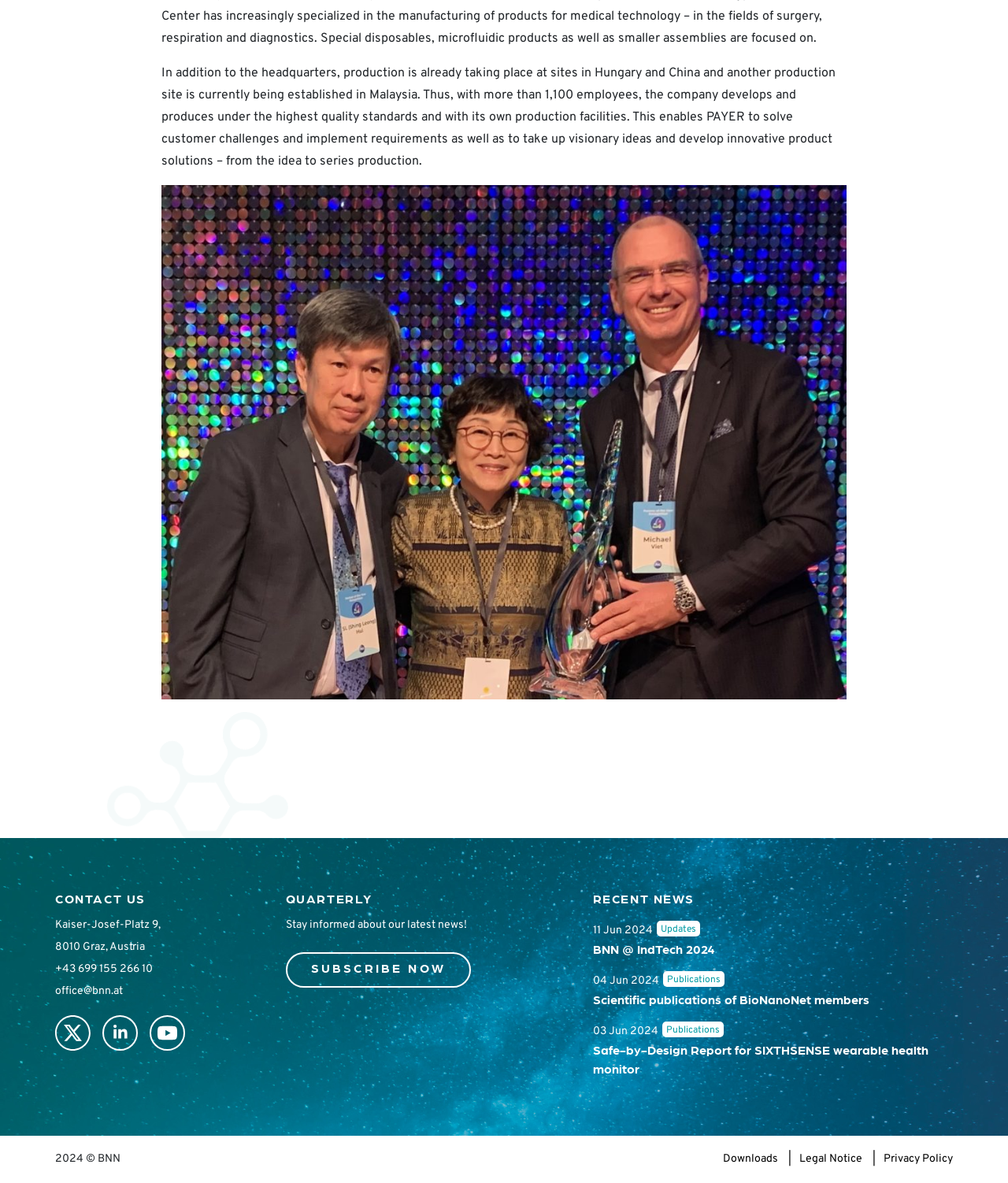Find the bounding box coordinates for the area you need to click to carry out the instruction: "Learn how your comment data is processed". The coordinates should be four float numbers between 0 and 1, indicated as [left, top, right, bottom].

None